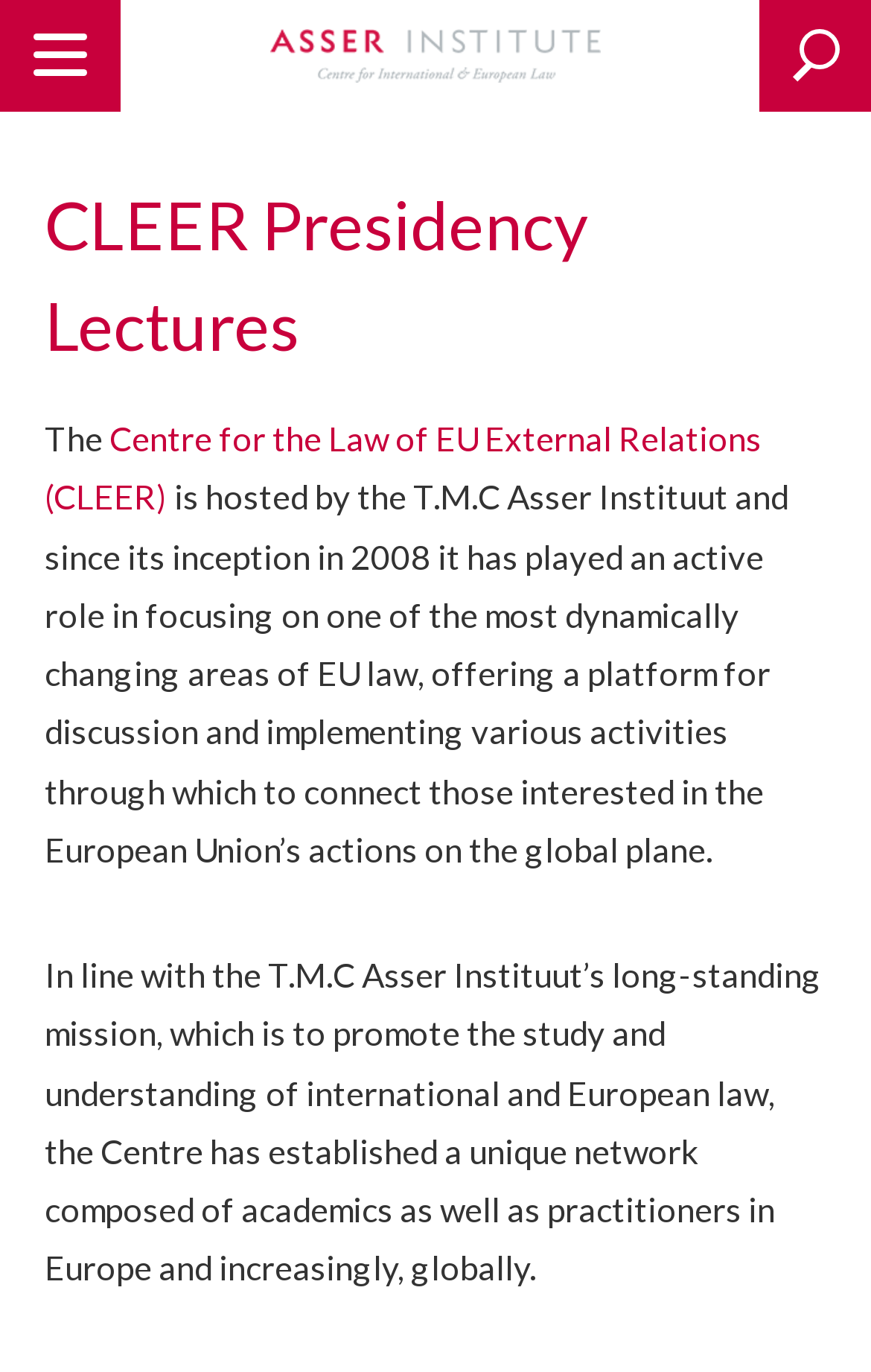What is the purpose of the Centre for the Law of EU External Relations?
Based on the image, provide a one-word or brief-phrase response.

Promote study and understanding